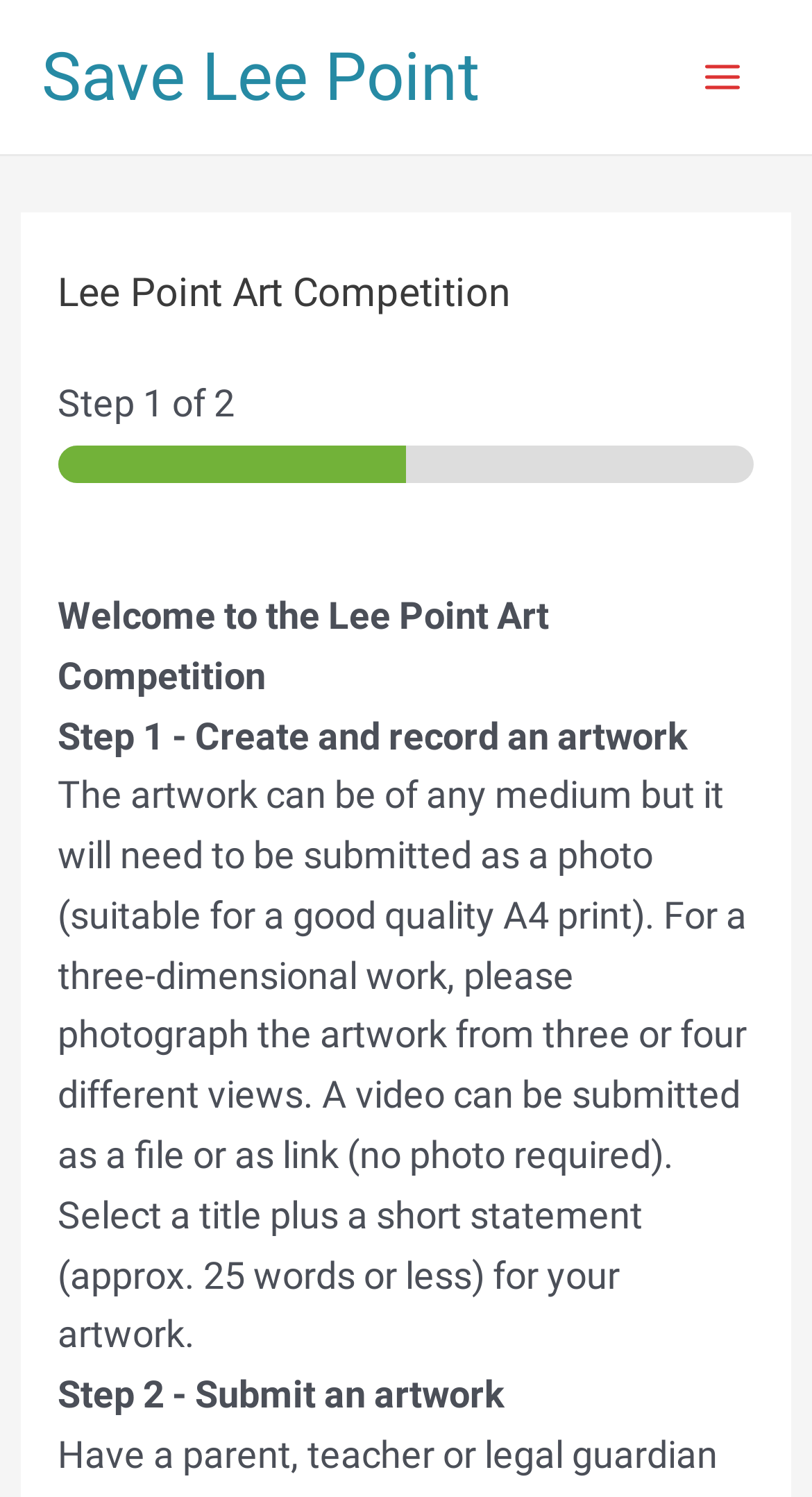Produce an elaborate caption capturing the essence of the webpage.

The webpage is about the Lee Point Art Competition, with a prominent link to "Save Lee Point" located near the top left corner. On the top right corner, there is a button labeled "Main Menu" with an accompanying image. 

Below the "Main Menu" button, there is a header section that spans almost the entire width of the page, containing the title "Lee Point Art Competition". 

Underneath the header, there are three sections of text. The first section consists of three lines of text, with the first line reading "Step", the second line reading "of 2", and the third line reading "Welcome to the Lee Point Art Competition". 

The second section of text is a paragraph that provides instructions for Step 1 of the competition, which involves creating and recording an artwork. The text explains the requirements for submitting the artwork, including the need for a photo or video and a short statement.

The third section of text is another paragraph that appears to be related to Step 2 of the competition, with the title "Step 2 - Submit an artwork".